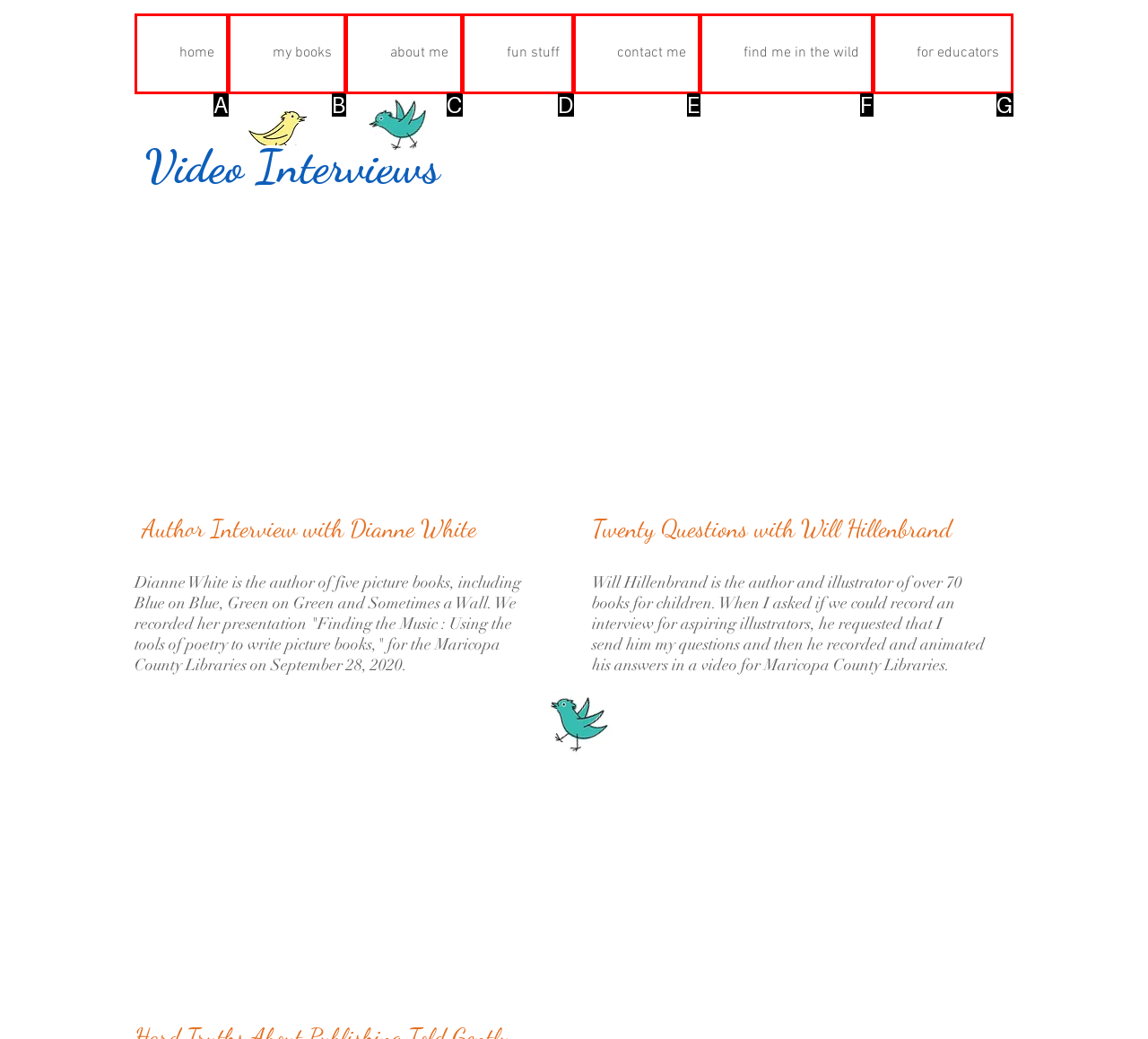Which UI element matches this description: home?
Reply with the letter of the correct option directly.

A